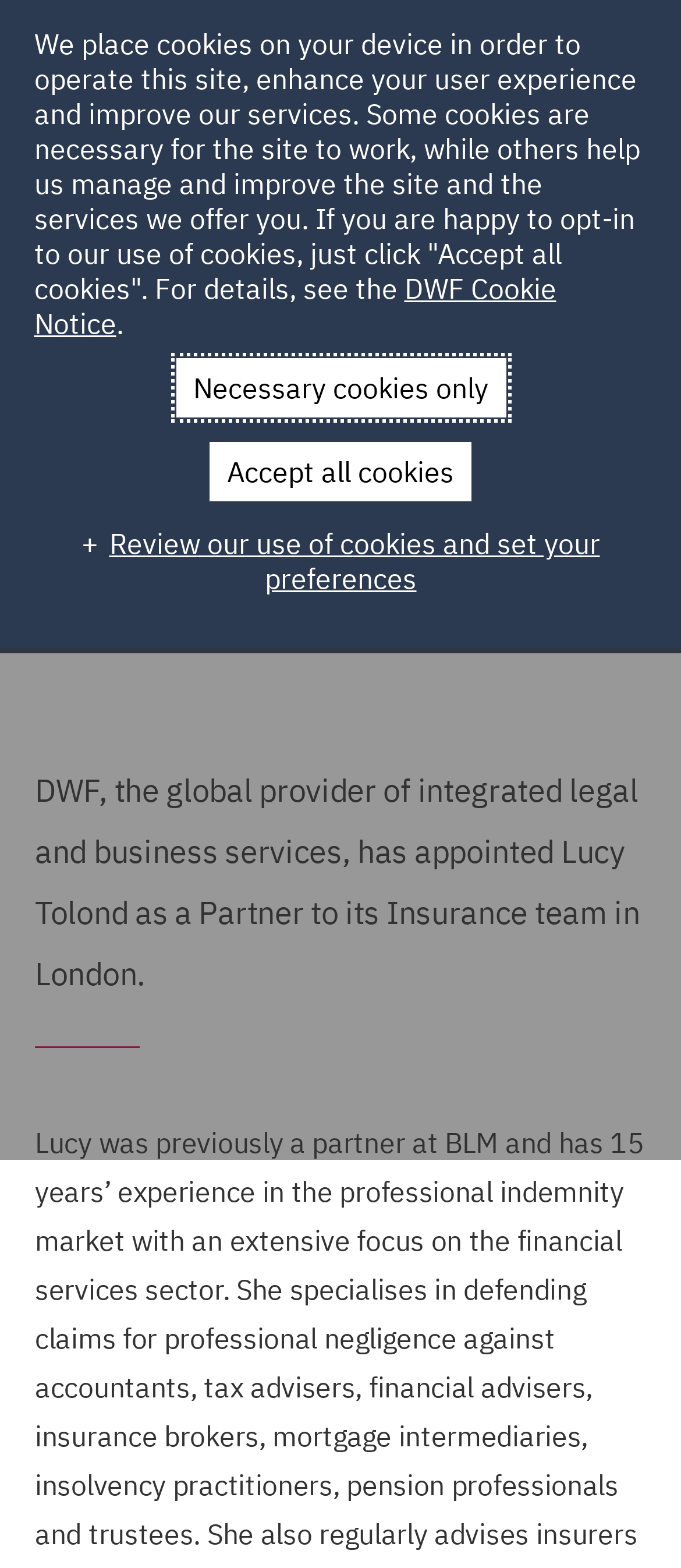Find the bounding box coordinates of the element's region that should be clicked in order to follow the given instruction: "Read the News and Insights". The coordinates should consist of four float numbers between 0 and 1, i.e., [left, top, right, bottom].

[0.196, 0.179, 0.485, 0.202]